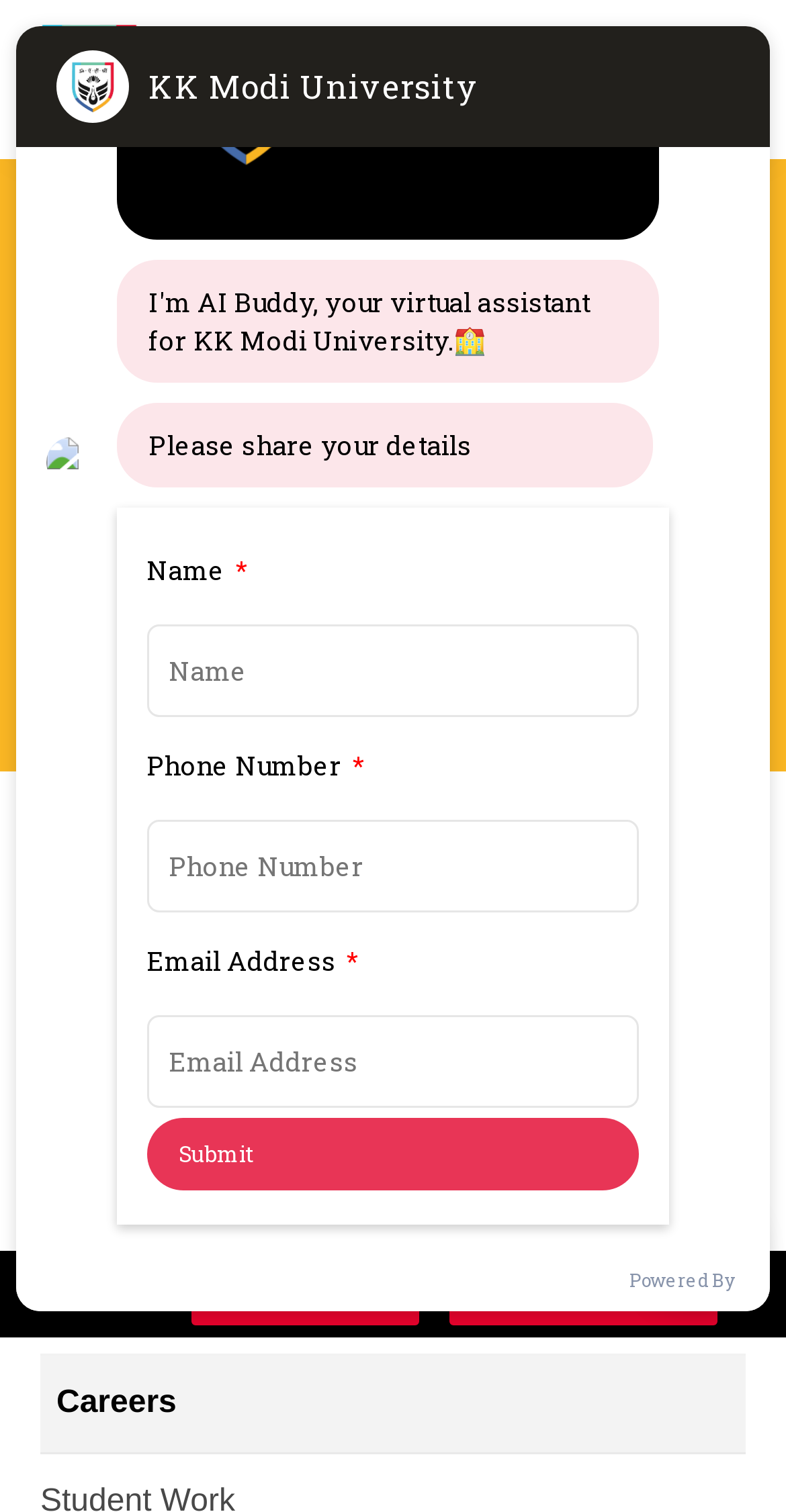Based on the element description, predict the bounding box coordinates (top-left x, top-left y, bottom-right x, bottom-right y) for the UI element in the screenshot: APPLY NOW

[0.244, 0.835, 0.534, 0.877]